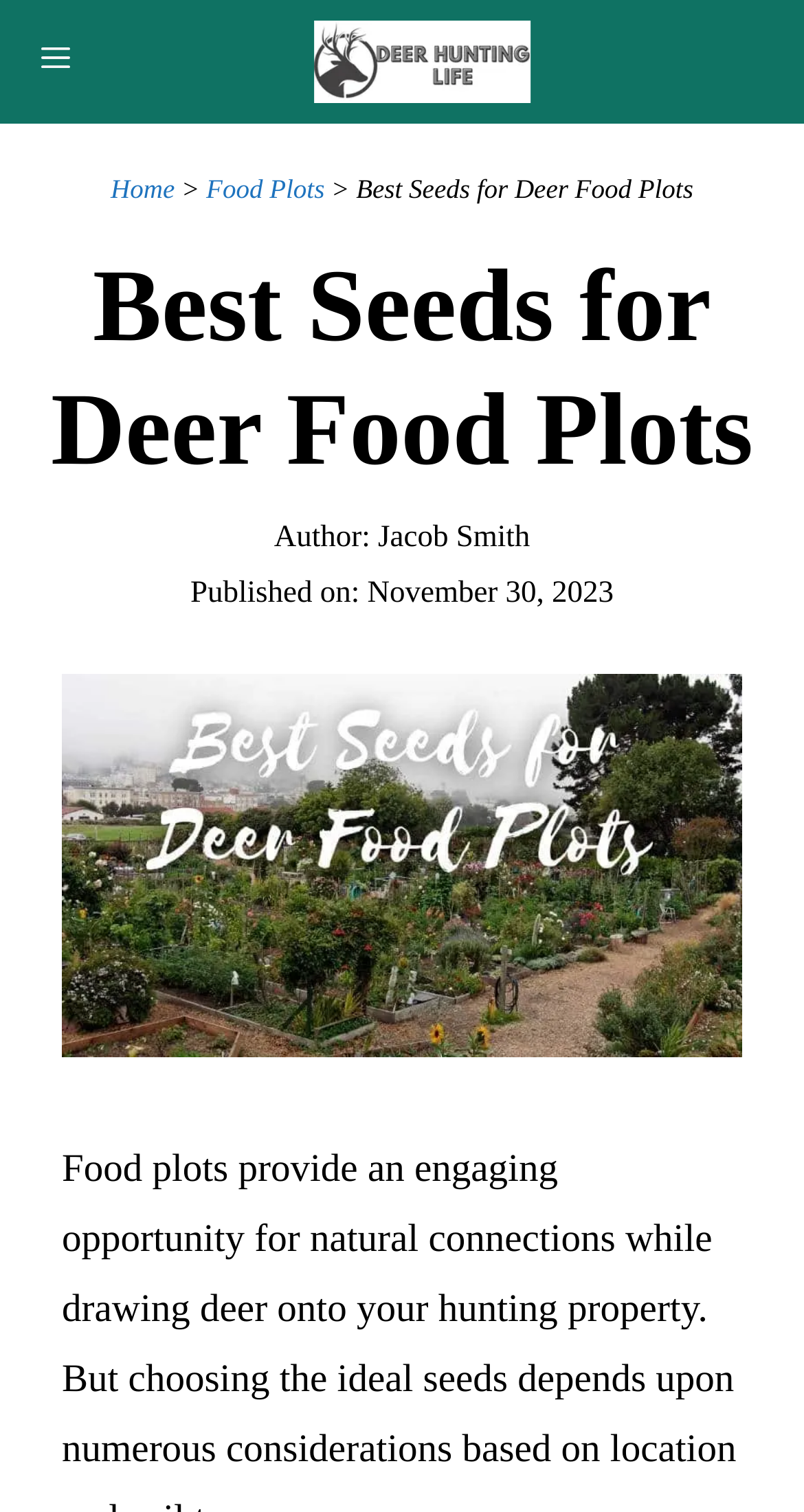Answer the question with a brief word or phrase:
How many breadcrumbs are there?

3